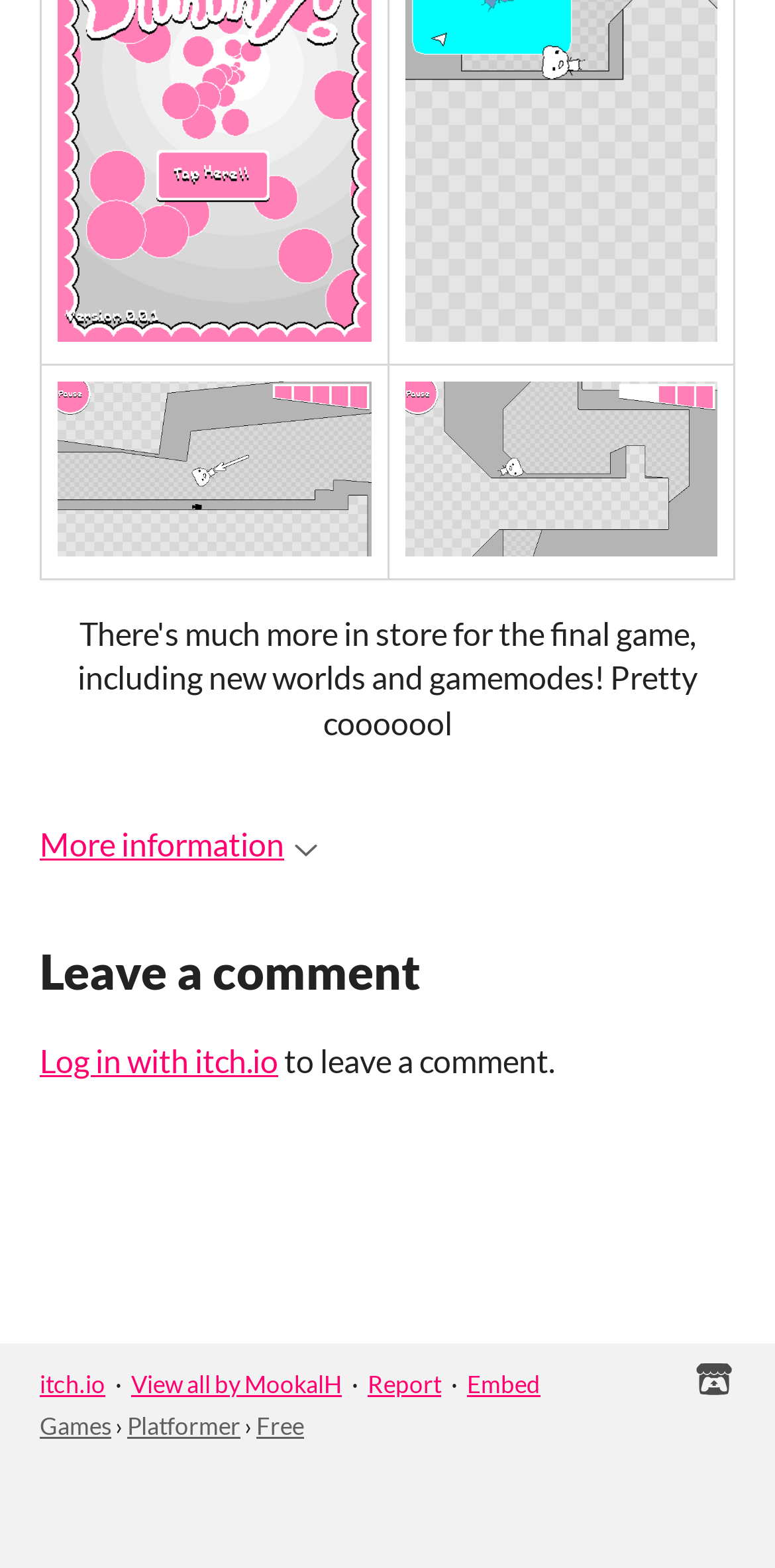Given the element description "Asexuality Archive" in the screenshot, predict the bounding box coordinates of that UI element.

None